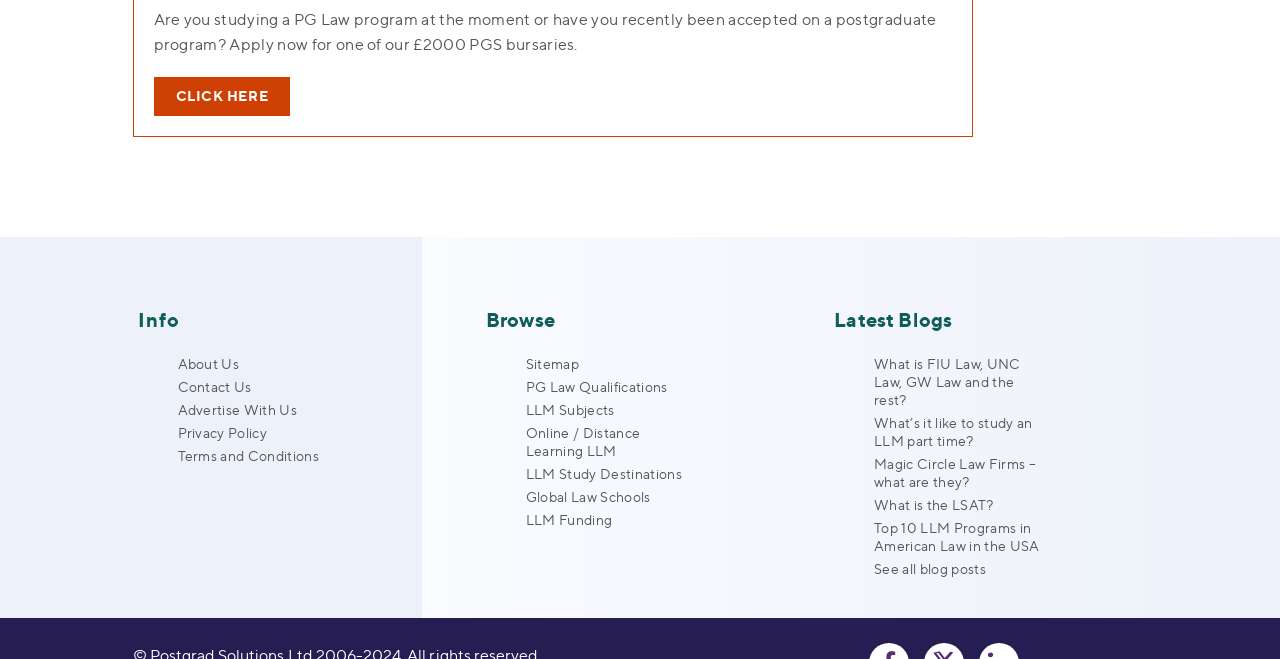Determine the bounding box coordinates of the clickable area required to perform the following instruction: "Learn about the website". The coordinates should be represented as four float numbers between 0 and 1: [left, top, right, bottom].

[0.139, 0.539, 0.187, 0.565]